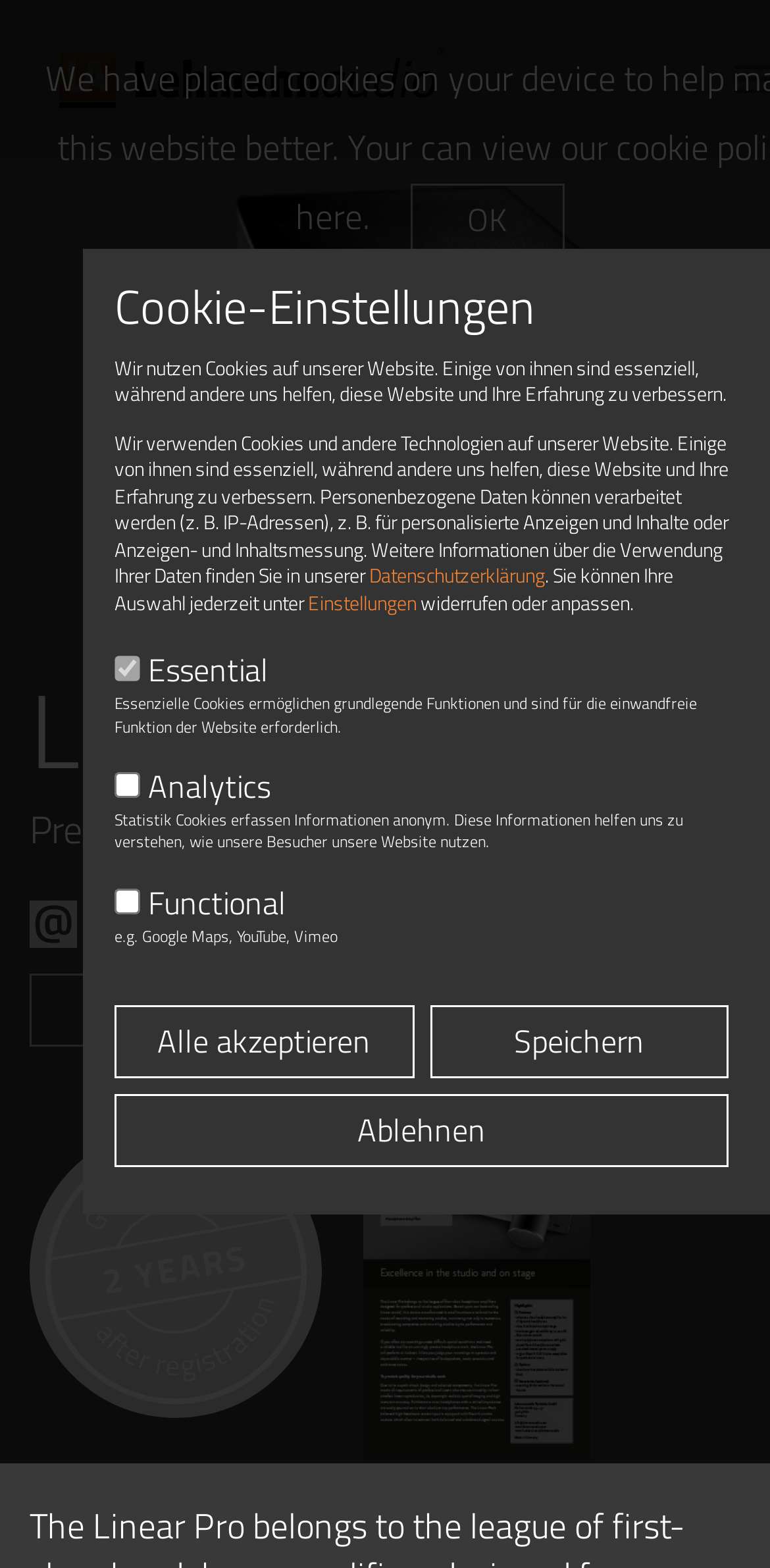What is the name of the company that produces the Linear Pro?
Could you please answer the question thoroughly and with as much detail as possible?

The name of the company that produces the Linear Pro can be found in the link element 'Lehmannaudio' at the top of the webpage, indicating that Lehmannaudio is the company behind the Linear Pro product.